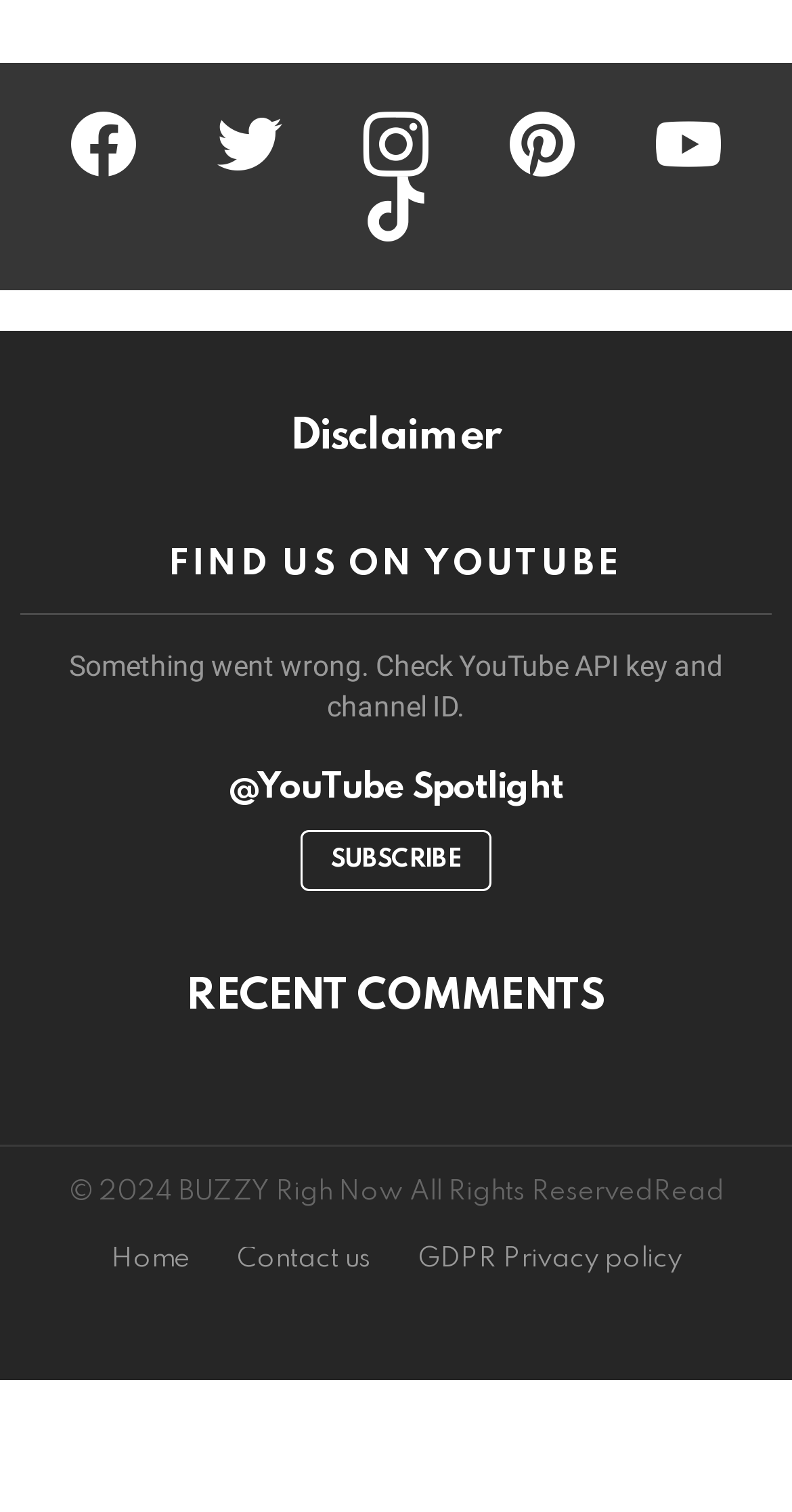Could you find the bounding box coordinates of the clickable area to complete this instruction: "Open Facebook page"?

[0.09, 0.074, 0.172, 0.117]